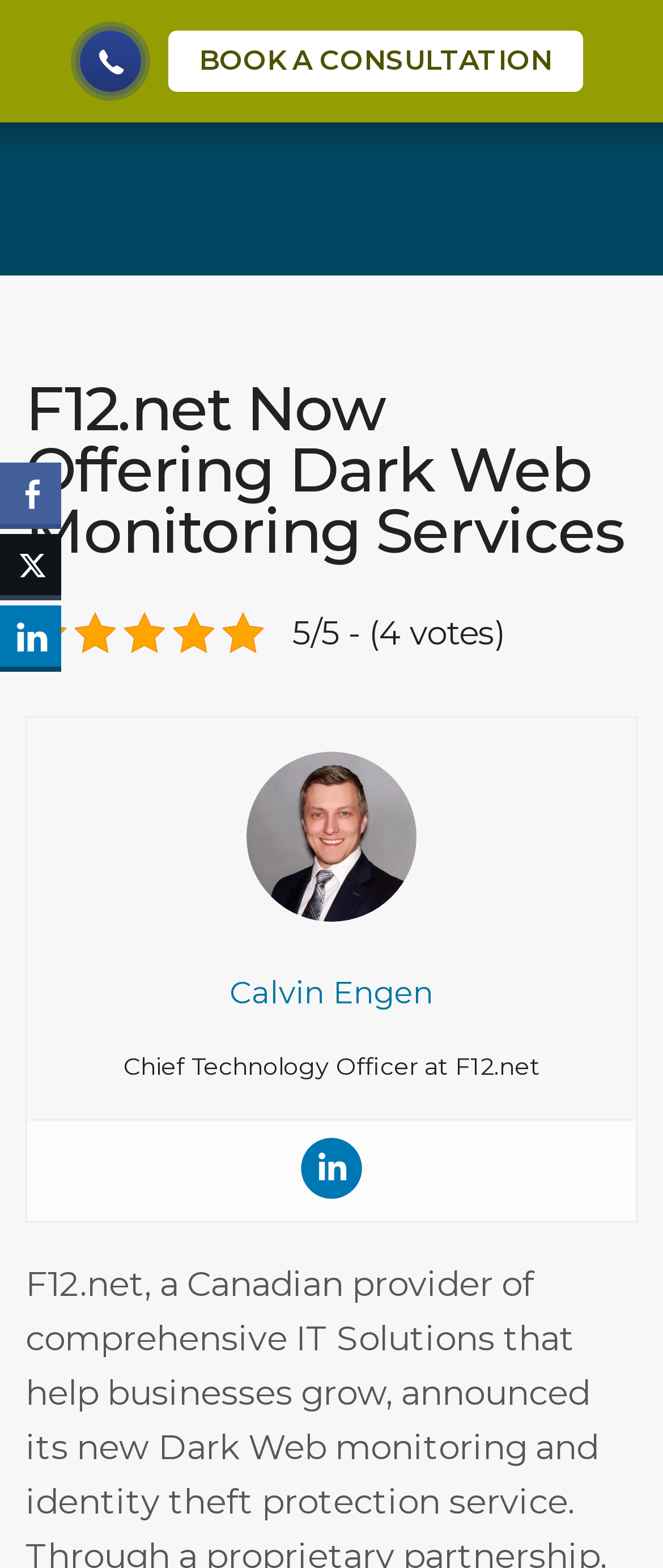What is the purpose of the Dark Web Monitoring Services?
Carefully analyze the image and provide a thorough answer to the question.

Based on the webpage, I can infer that the purpose of the Dark Web Monitoring Services is to protect organizations, as indicated by the heading 'F12.net Now Offering Dark Web Monitoring Services' and the presence of a link 'BOOK A CONSULTATION'.